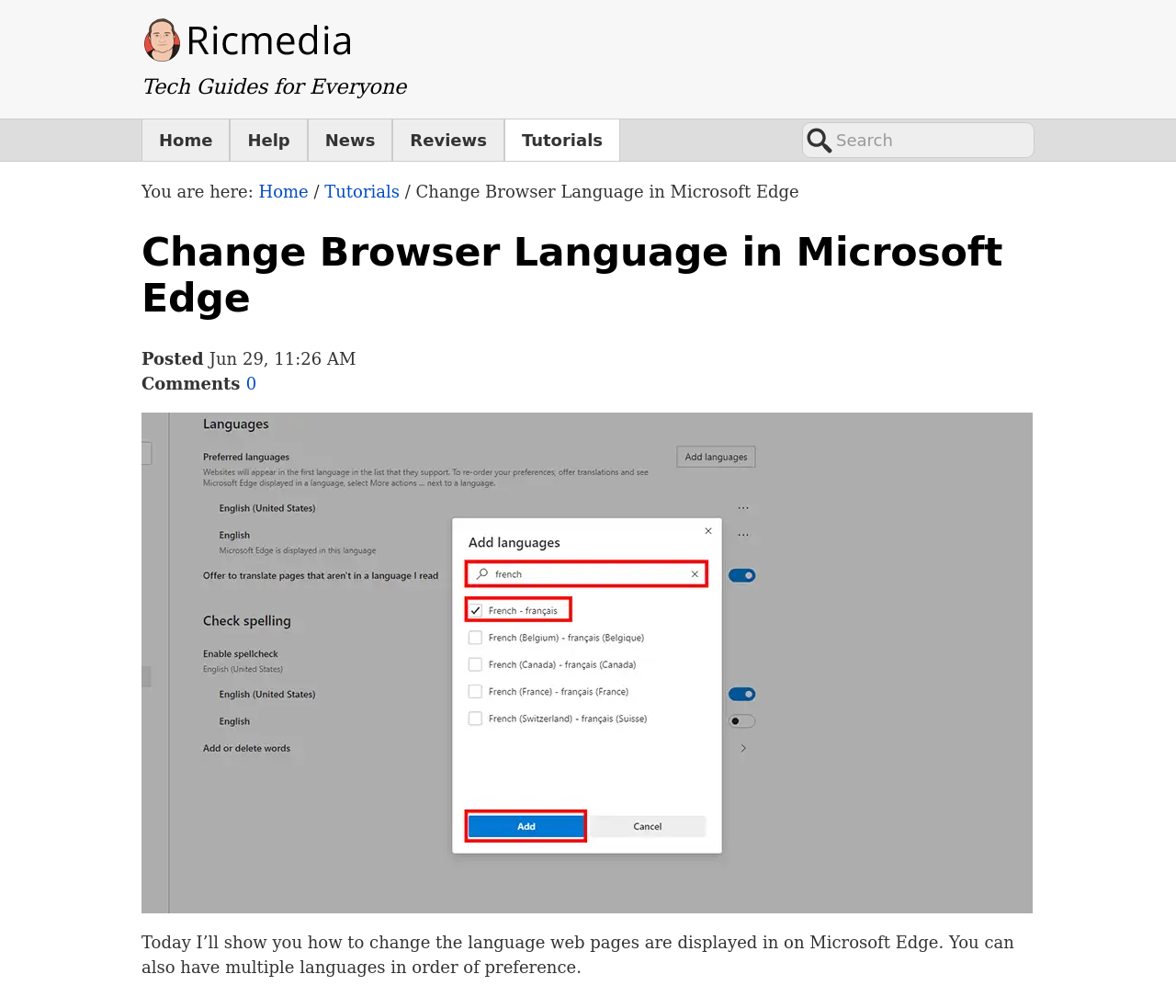Determine the bounding box coordinates of the clickable element to achieve the following action: 'Search for something'. Provide the coordinates as four float values between 0 and 1, formatted as [left, top, right, bottom].

[0.85, 0.122, 0.88, 0.156]